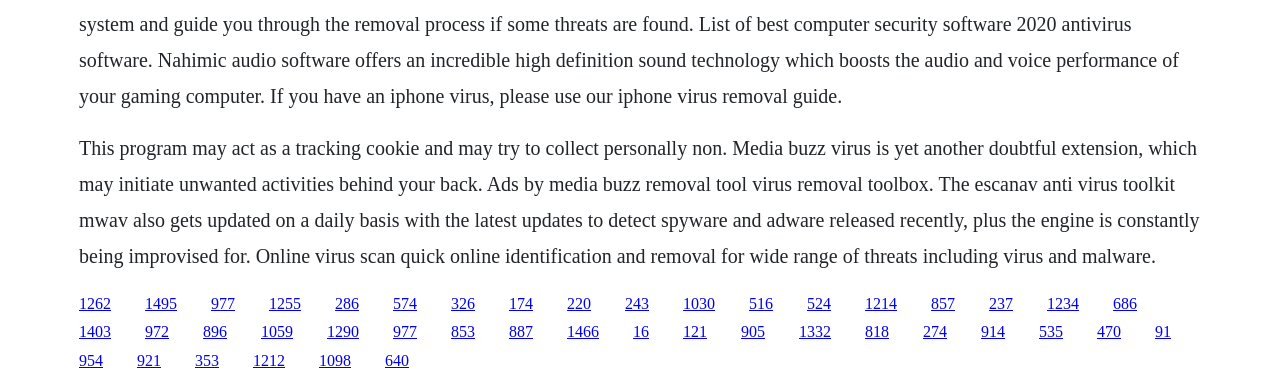Please provide the bounding box coordinates for the element that needs to be clicked to perform the instruction: "Search for something". The coordinates must consist of four float numbers between 0 and 1, formatted as [left, top, right, bottom].

None